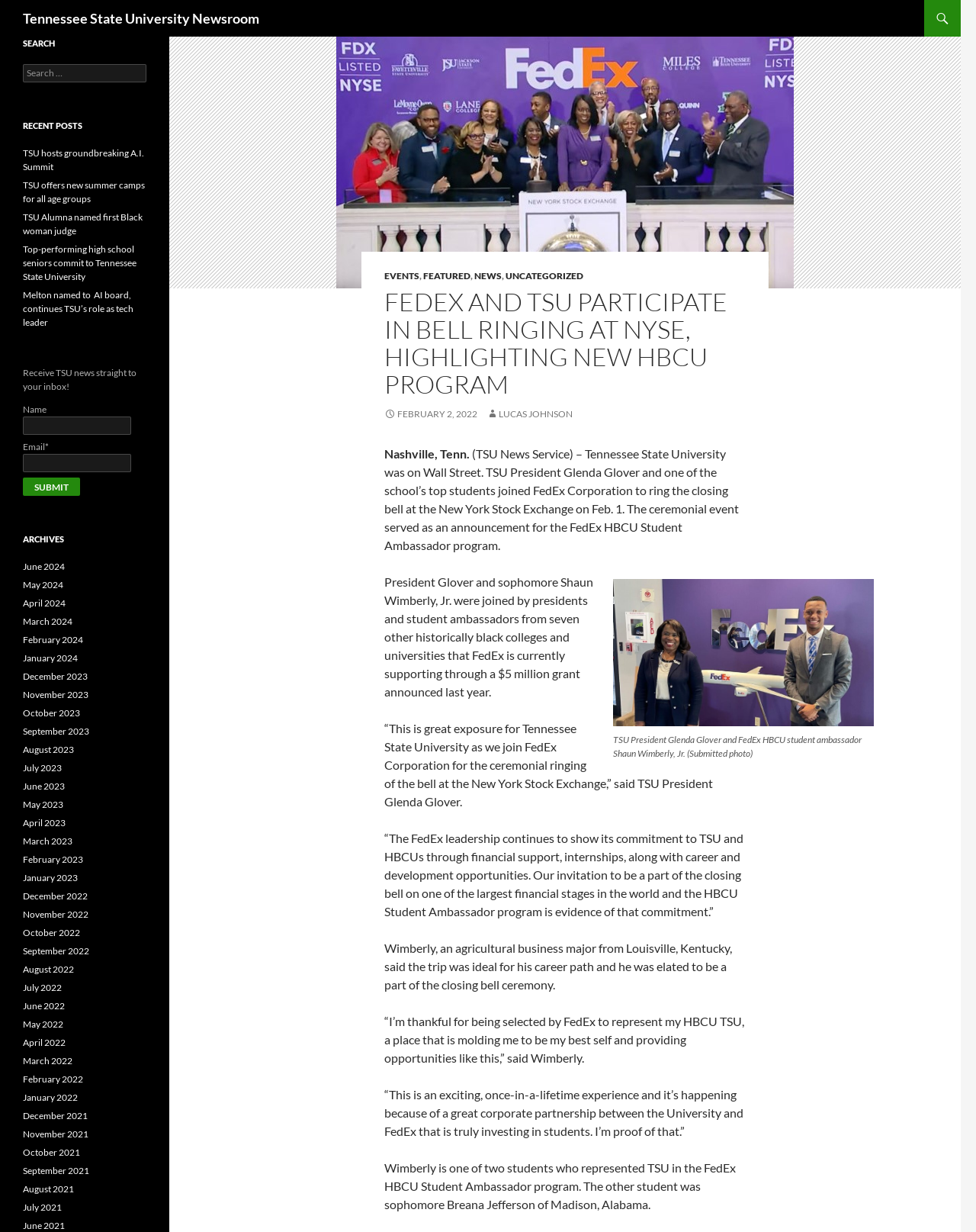Please locate the bounding box coordinates of the element that needs to be clicked to achieve the following instruction: "Click on the HOME link". The coordinates should be four float numbers between 0 and 1, i.e., [left, top, right, bottom].

None